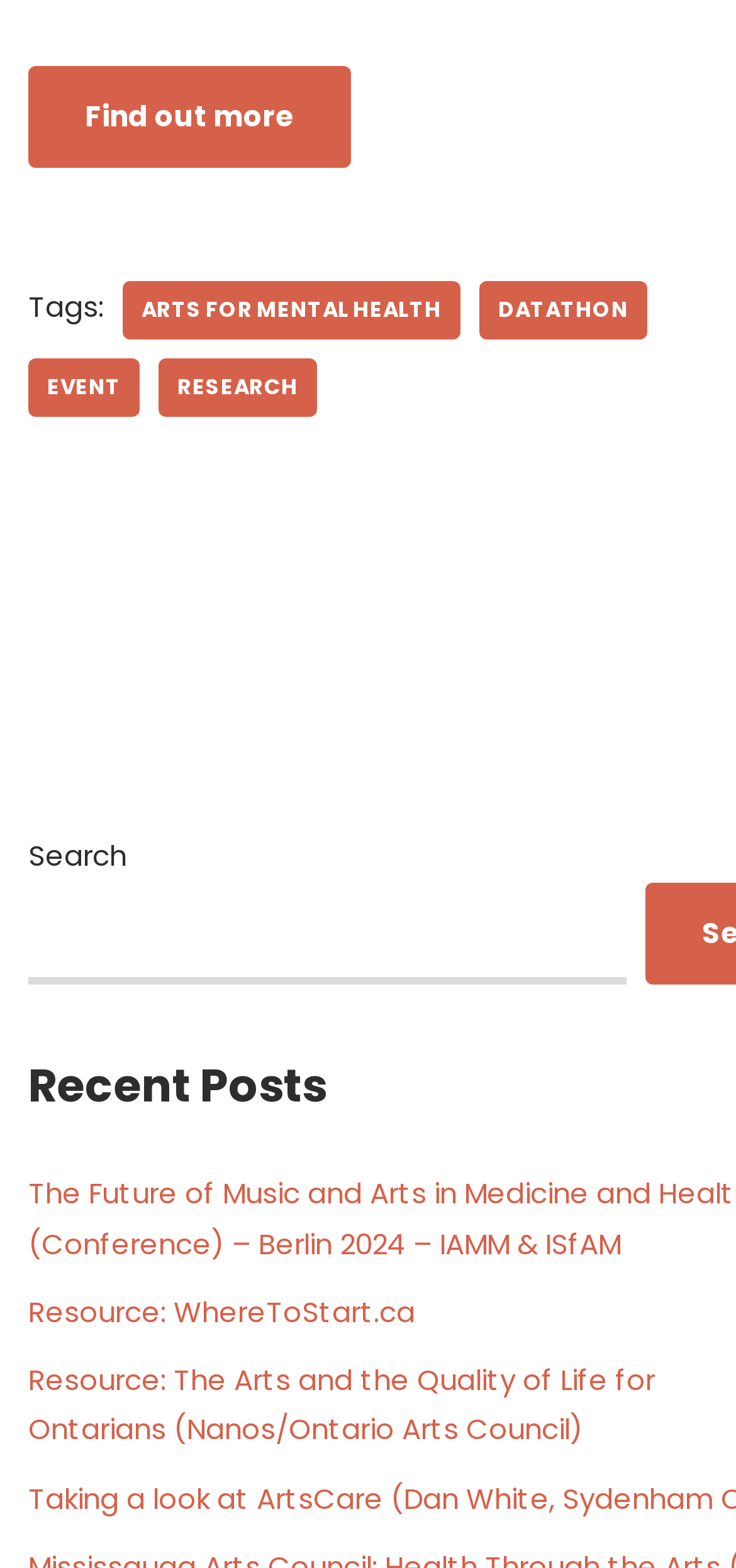Could you highlight the region that needs to be clicked to execute the instruction: "Explore ARTS FOR MENTAL HEALTH"?

[0.167, 0.179, 0.626, 0.217]